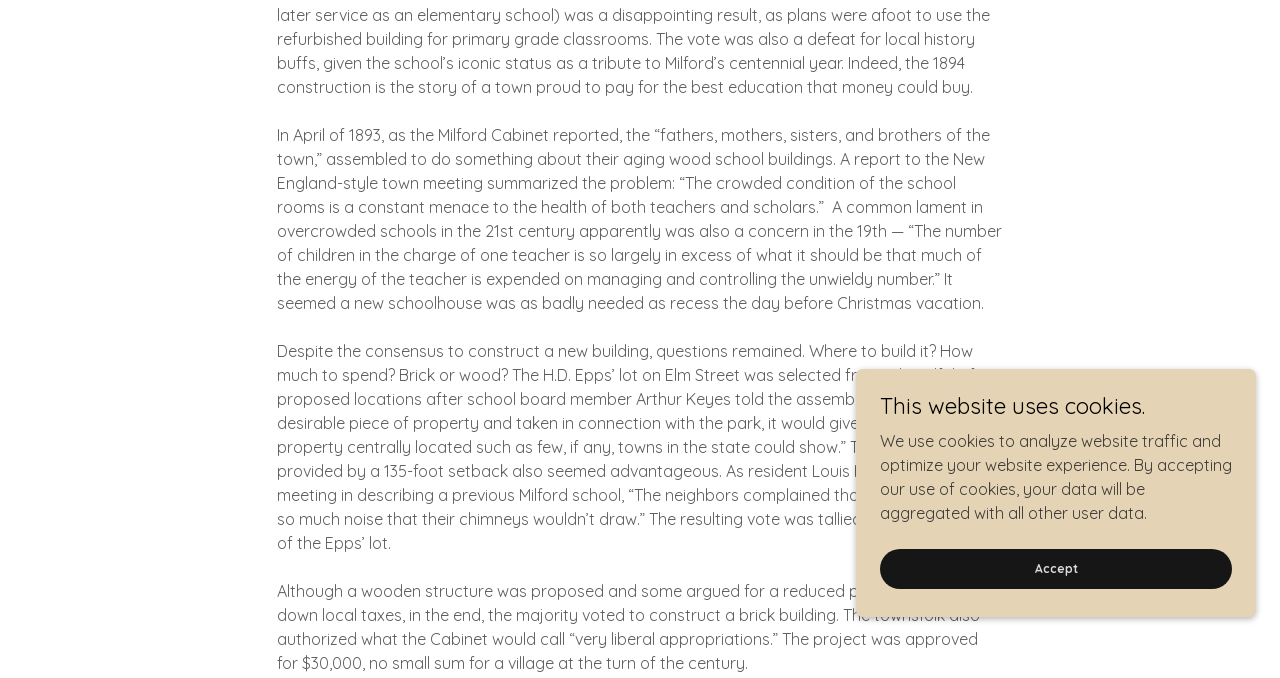Determine the bounding box for the HTML element described here: "Accept". The coordinates should be given as [left, top, right, bottom] with each number being a float between 0 and 1.

[0.688, 0.808, 0.962, 0.867]